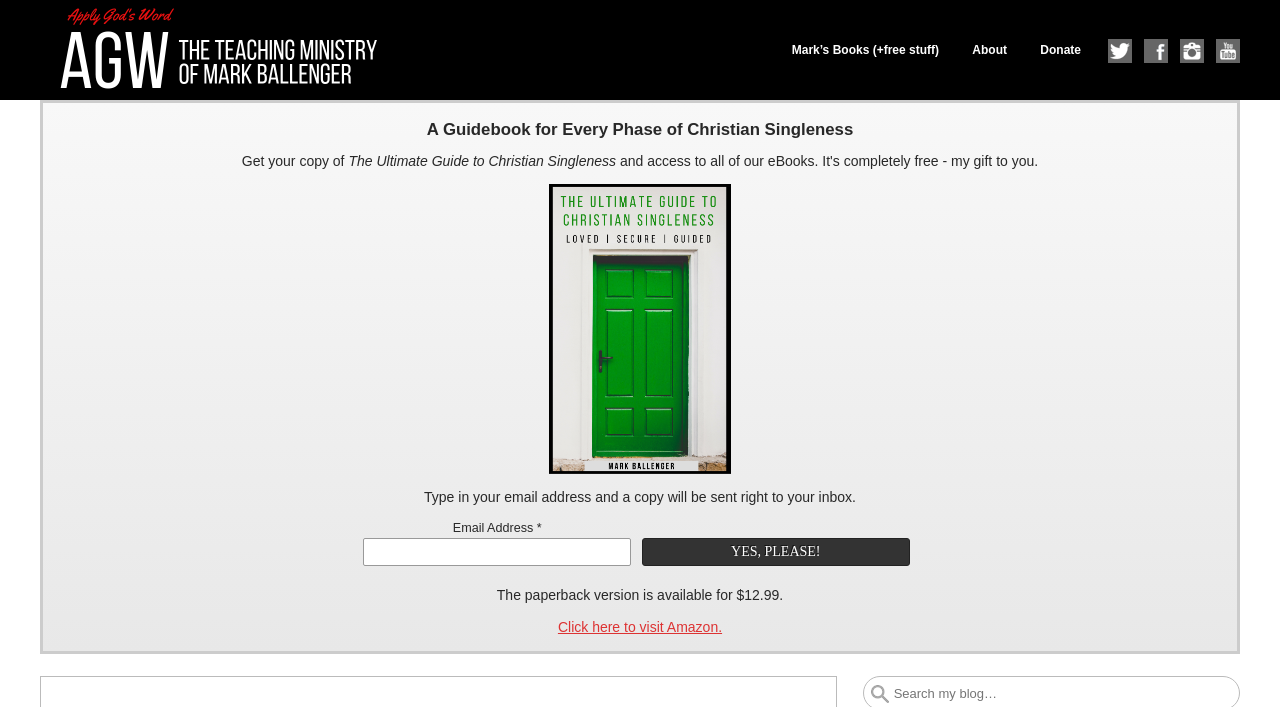What is the price of the paperback version?
Provide a detailed and well-explained answer to the question.

The price of the paperback version can be found in the text that says 'The paperback version is available for $12.99.' This text is located below the email address input field on the webpage.